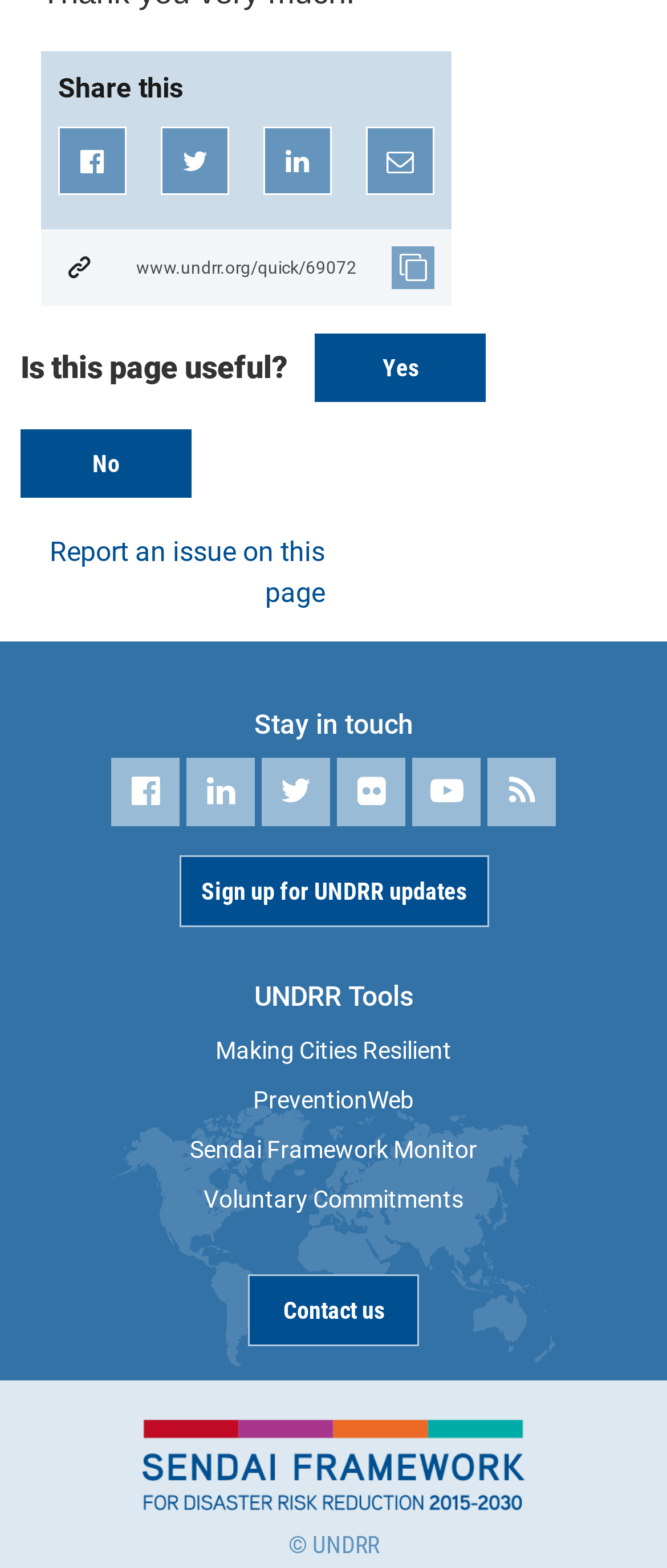Determine the bounding box coordinates of the element's region needed to click to follow the instruction: "Contact us". Provide these coordinates as four float numbers between 0 and 1, formatted as [left, top, right, bottom].

[0.372, 0.813, 0.628, 0.859]